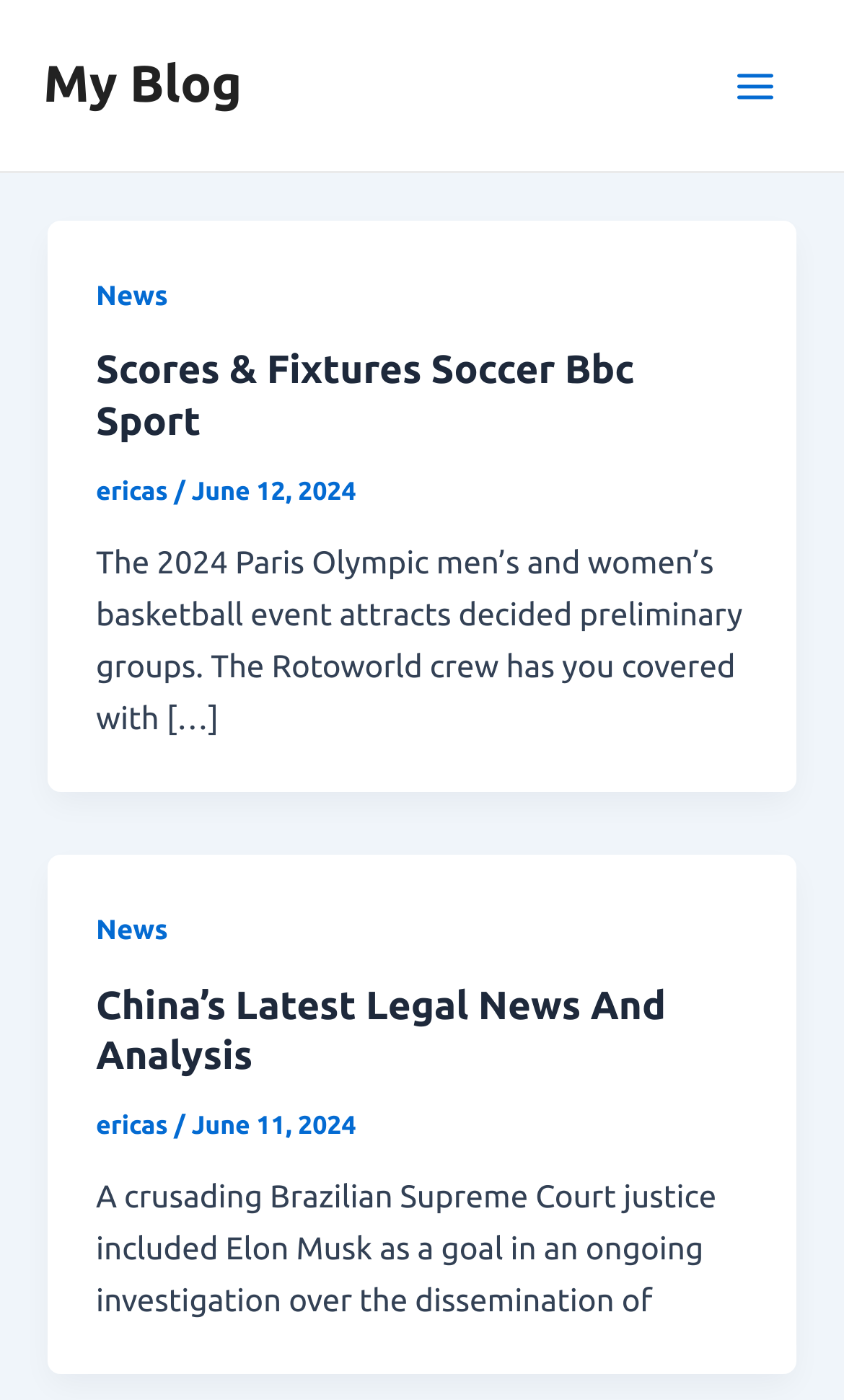Use one word or a short phrase to answer the question provided: 
How many articles are on the webpage?

2